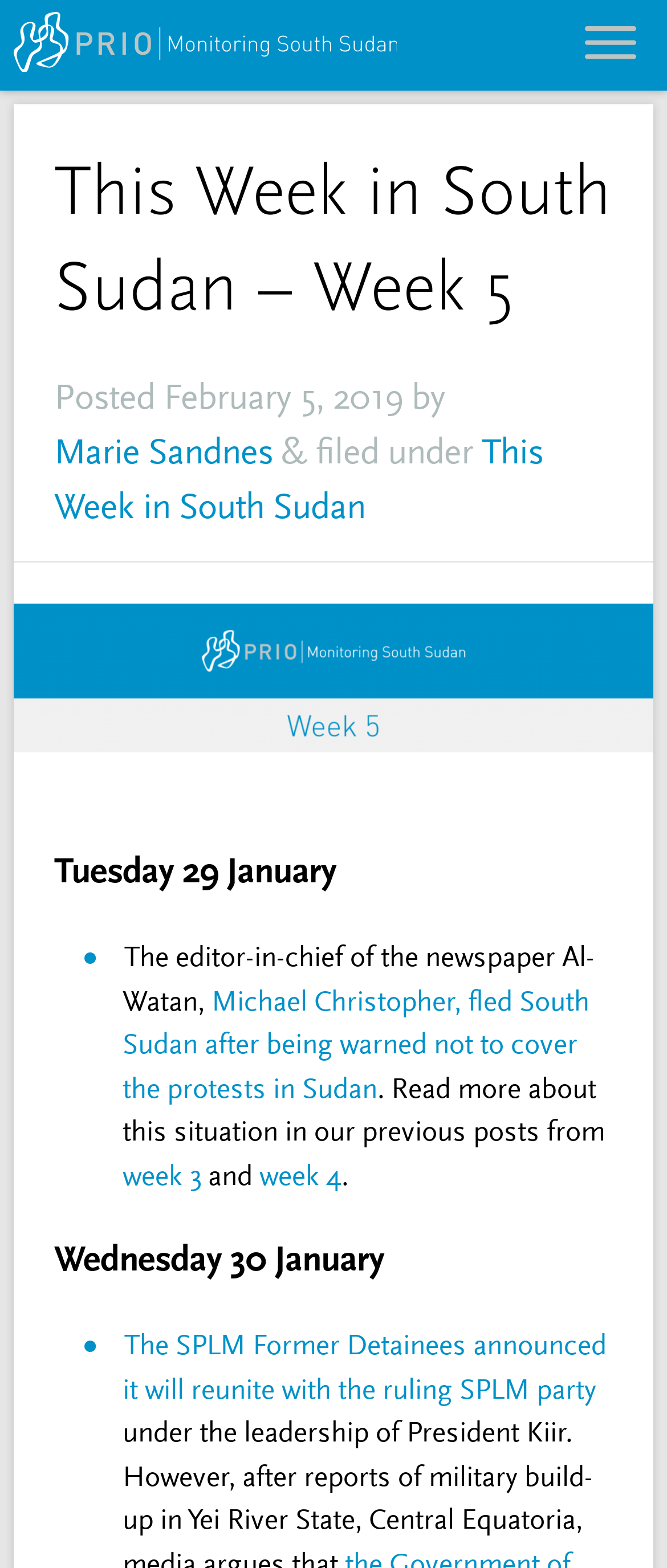Please find the bounding box for the following UI element description. Provide the coordinates in (top-left x, top-left y, bottom-right x, bottom-right y) format, with values between 0 and 1: week 4

[0.389, 0.738, 0.512, 0.76]